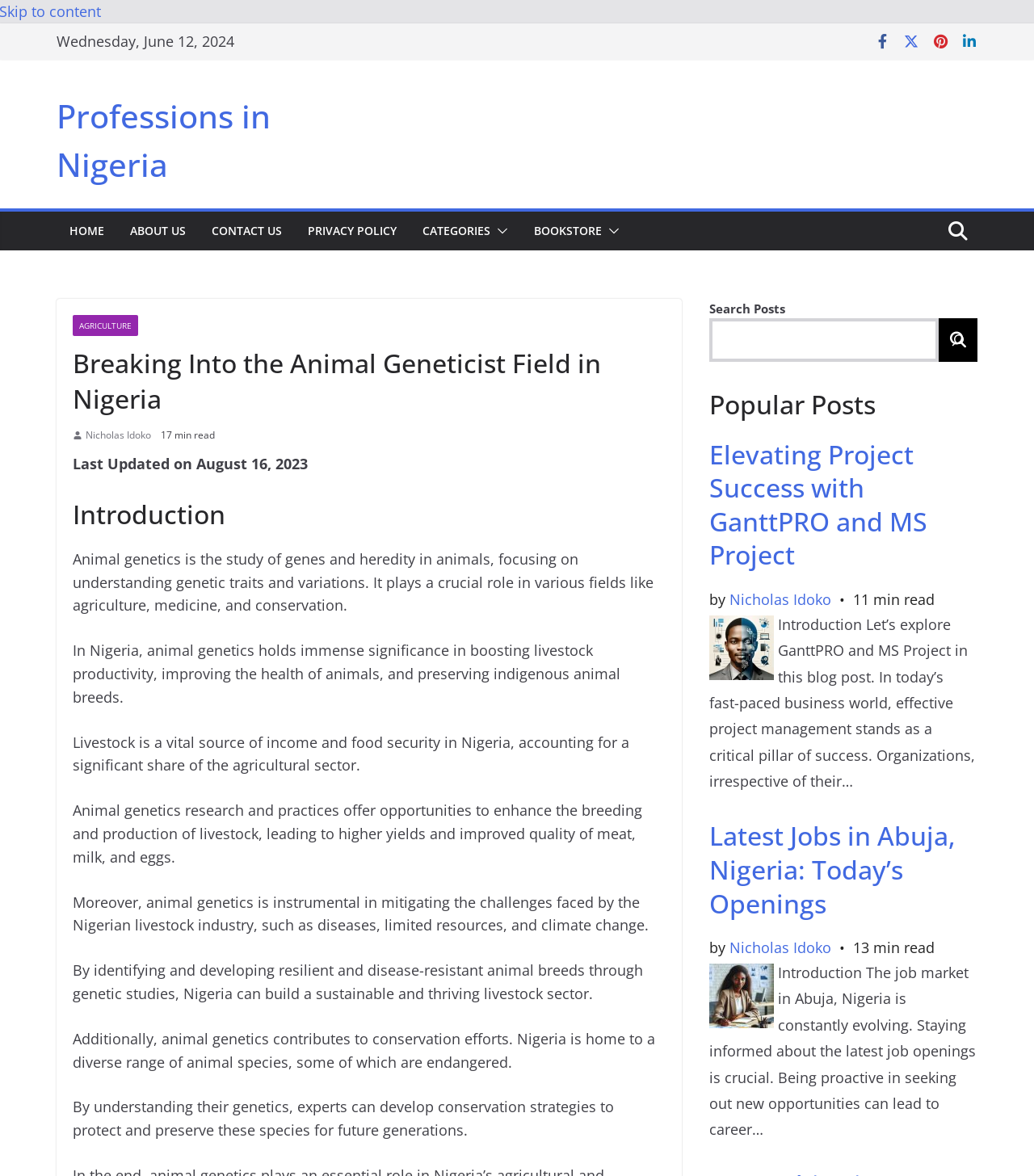Convey a detailed summary of the webpage, mentioning all key elements.

This webpage is about exploring careers and prospects in Nigeria's animal genetics, specifically breaking into the animal geneticist field. At the top, there is a date "Wednesday, June 12, 2024" and social media links to Facebook, Twitter, Pinterest, and LinkedIn. Below that, there is a heading "Professions in Nigeria" with a link to the same title. 

On the left side, there is a navigation menu with links to "HOME", "ABOUT US", "CONTACT US", "PRIVACY POLICY", "CATEGORIES", and "BOOKSTORE". Each of these links has a corresponding submenu button with an image. 

The main content of the webpage is divided into sections. The first section has a heading "Breaking Into the Animal Geneticist Field in Nigeria" and an image. Below that, there is an introduction to animal genetics, its significance in Nigeria, and its applications in agriculture, medicine, and conservation. 

The next section has a heading "Introduction" and discusses the importance of animal genetics in Nigeria, including its role in improving livestock productivity, preserving indigenous animal breeds, and mitigating challenges faced by the Nigerian livestock industry. 

Further down, there is a section with a search bar and a heading "Popular Posts". Below that, there are two article previews, each with a heading, author name, read time, and a brief introduction to the article. The first article is about elevating project success with GanttPRO and MS Project, and the second article is about the latest jobs in Abuja, Nigeria.